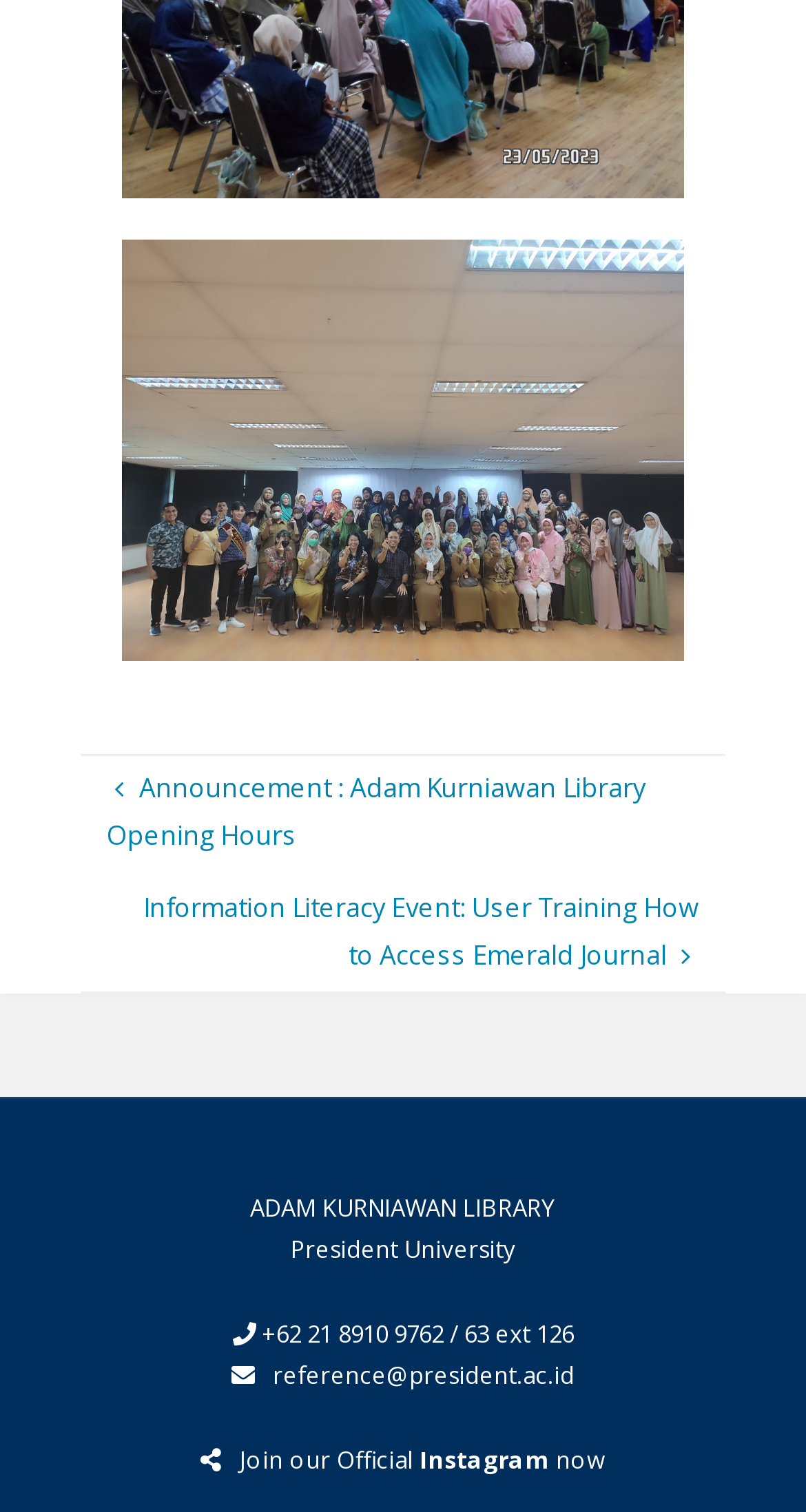What is the phone number of the library?
Answer the question in a detailed and comprehensive manner.

The phone number of the library can be found in the StaticText element with the text '+62 21 8910 9762 / 63 ext 126' at coordinates [0.317, 0.871, 0.712, 0.892].